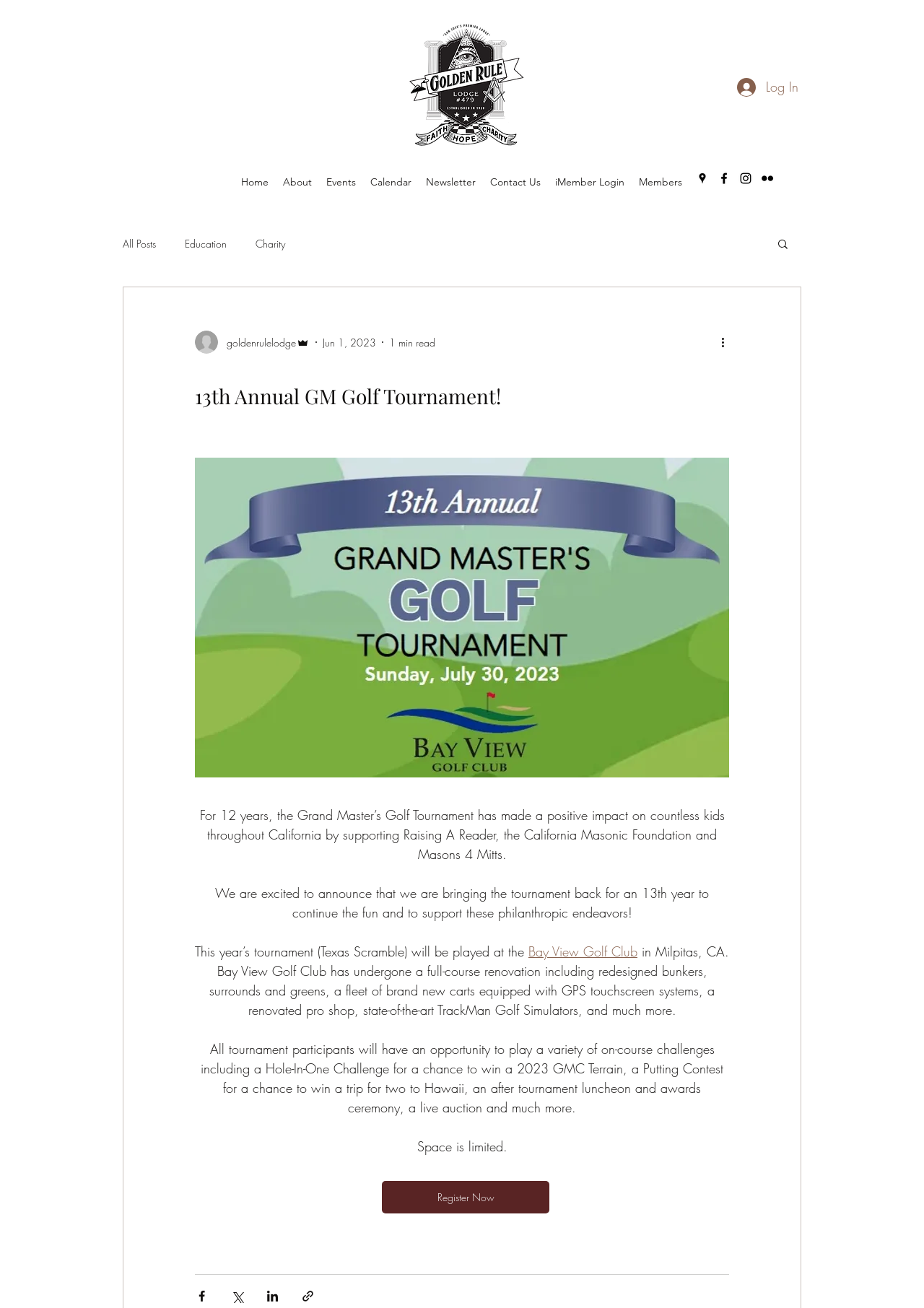Identify the bounding box coordinates for the element you need to click to achieve the following task: "Register for the golf tournament". Provide the bounding box coordinates as four float numbers between 0 and 1, in the form [left, top, right, bottom].

[0.413, 0.903, 0.595, 0.927]